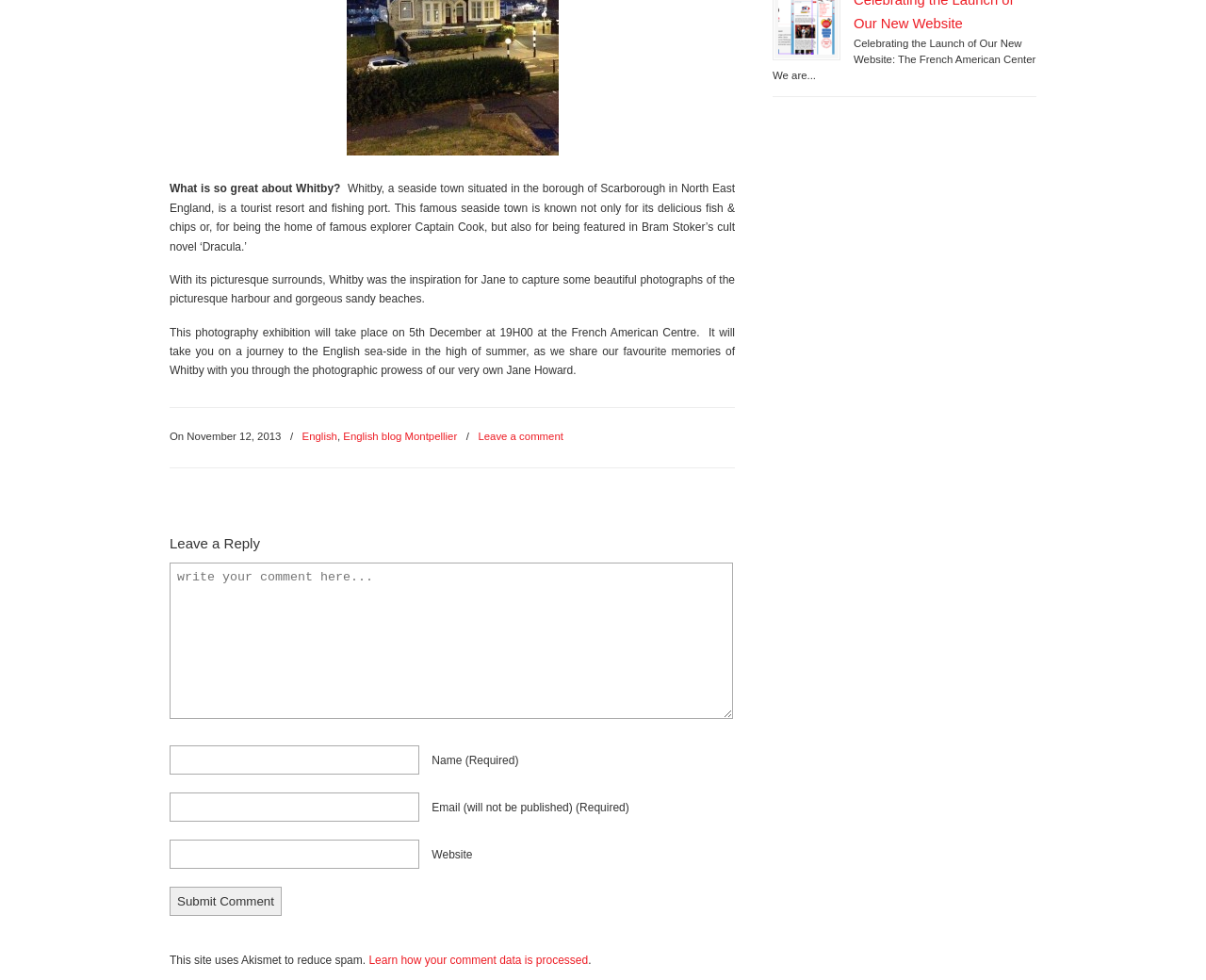Determine the bounding box coordinates for the UI element matching this description: "name="submit" value="Submit Comment"".

[0.141, 0.904, 0.234, 0.934]